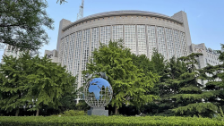Respond to the following question with a brief word or phrase:
What symbolizes global interconnectedness in the image?

Polished globe sculpture